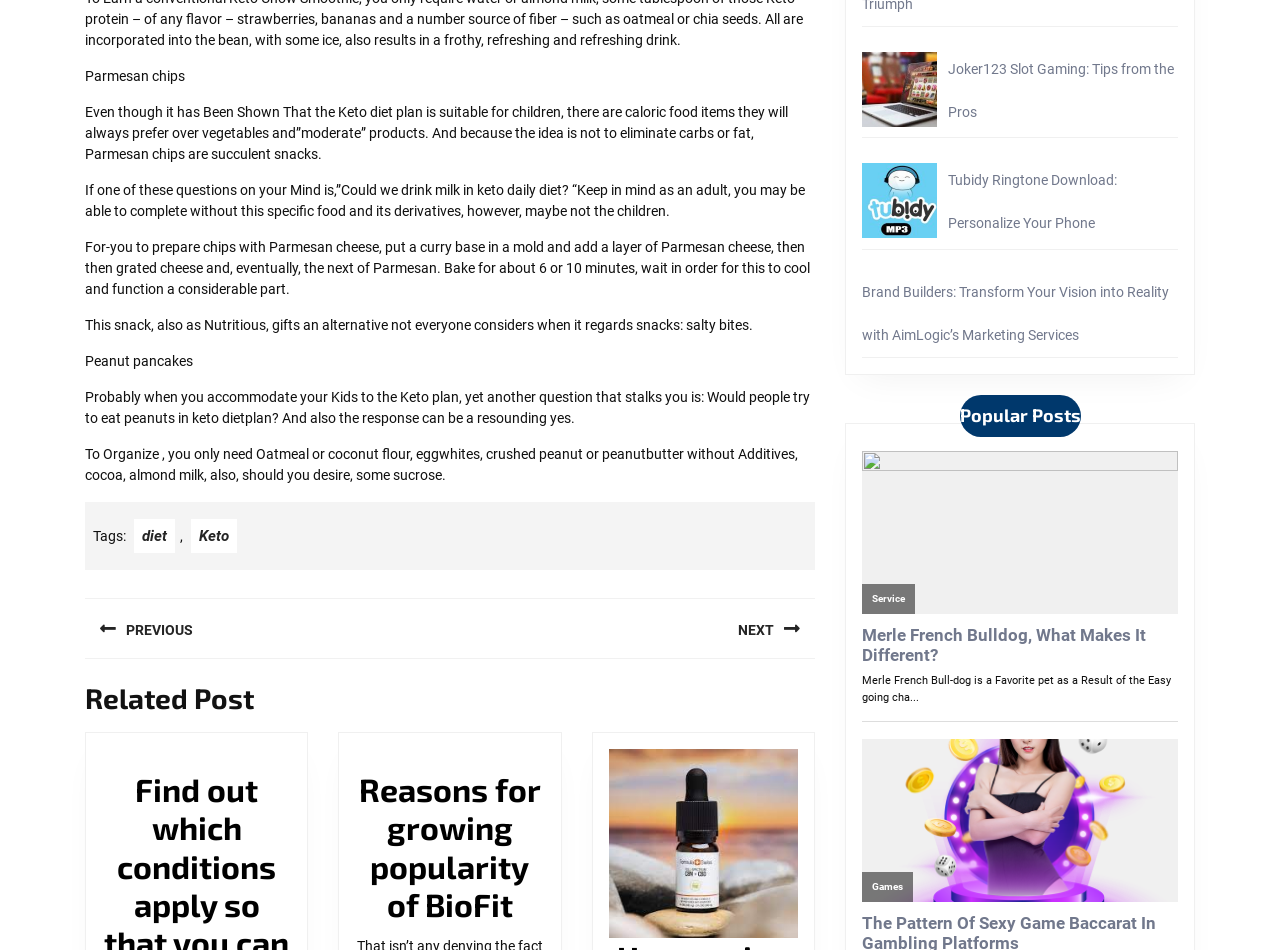Locate the UI element described as follows: "diet". Return the bounding box coordinates as four float numbers between 0 and 1 in the order [left, top, right, bottom].

[0.105, 0.546, 0.137, 0.582]